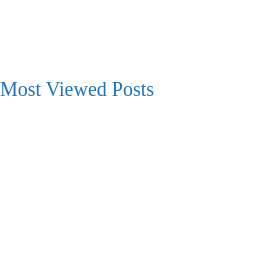Using the details from the image, please elaborate on the following question: What is the purpose of the section?

The purpose of the section is to attract attention towards articles that provide insights into various business concepts, encouraging further exploration of content designed for aspiring entrepreneurs and small business owners, and serving as a gateway for users to discover trending topics and gain valuable information for starting or enhancing their business endeavors.